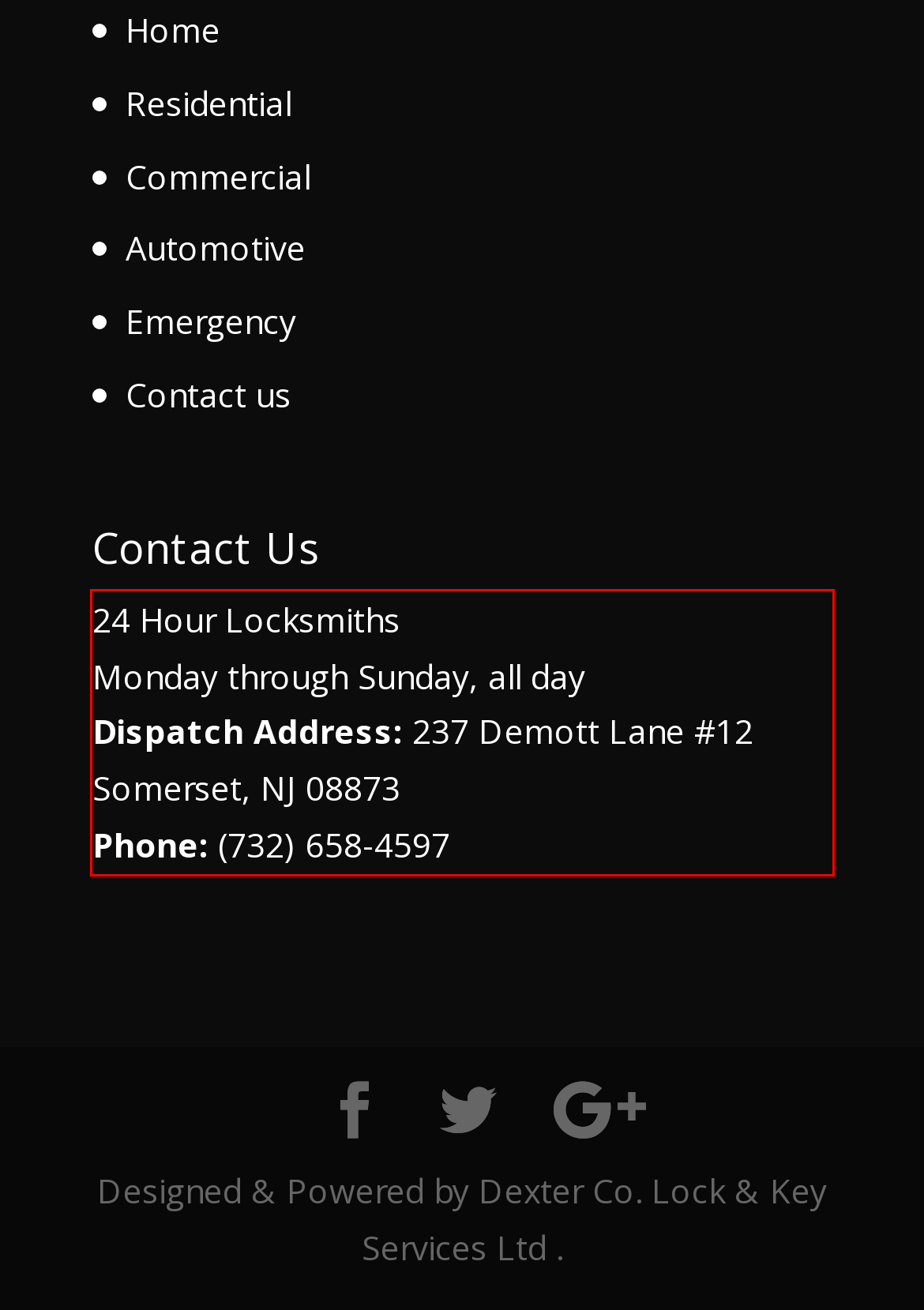With the given screenshot of a webpage, locate the red rectangle bounding box and extract the text content using OCR.

24 Hour Locksmiths Monday through Sunday, all day Dispatch Address: 237 Demott Lane #12 Somerset, NJ 08873 Phone: (732) 658-4597